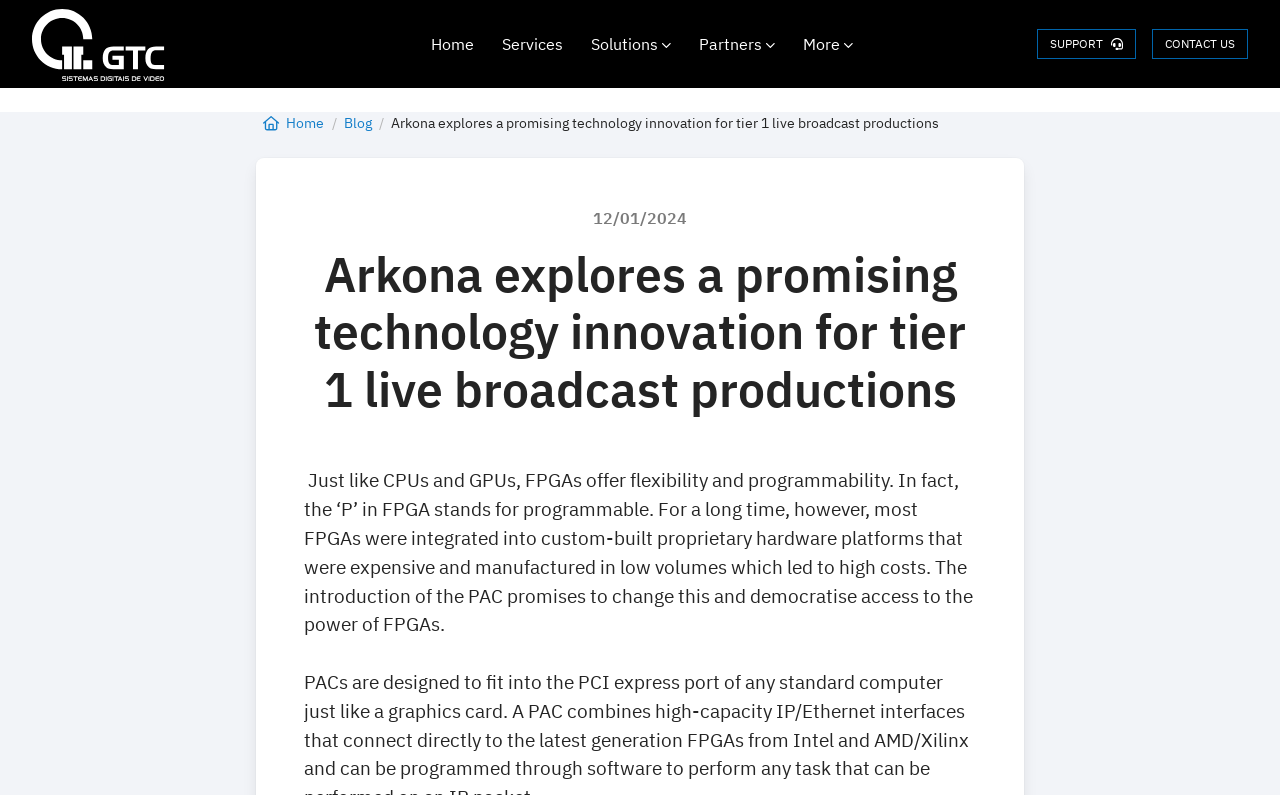Answer the following in one word or a short phrase: 
What is the main topic of the blog post?

FPGAs